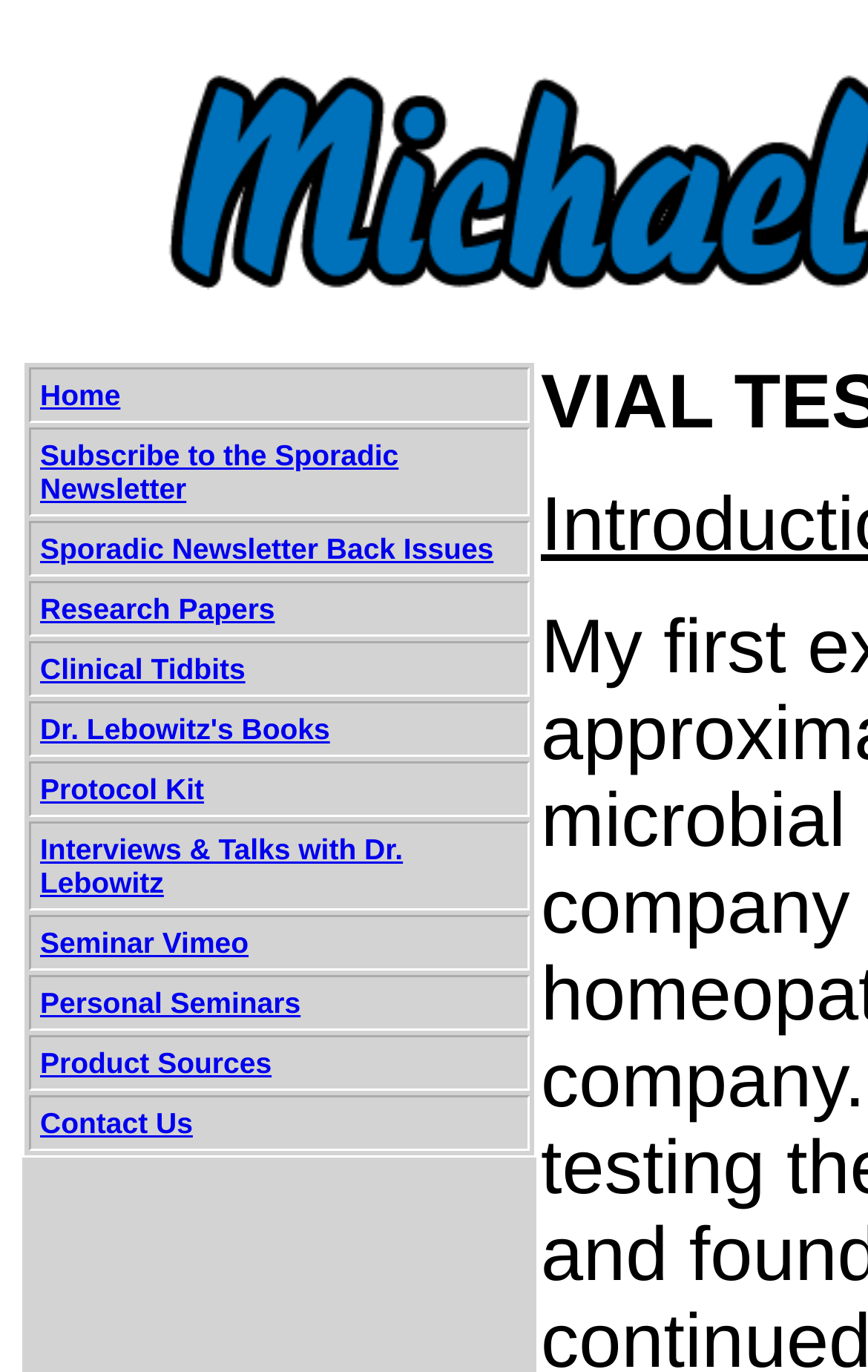Use a single word or phrase to answer this question: 
What is the last link on the webpage?

Contact Us